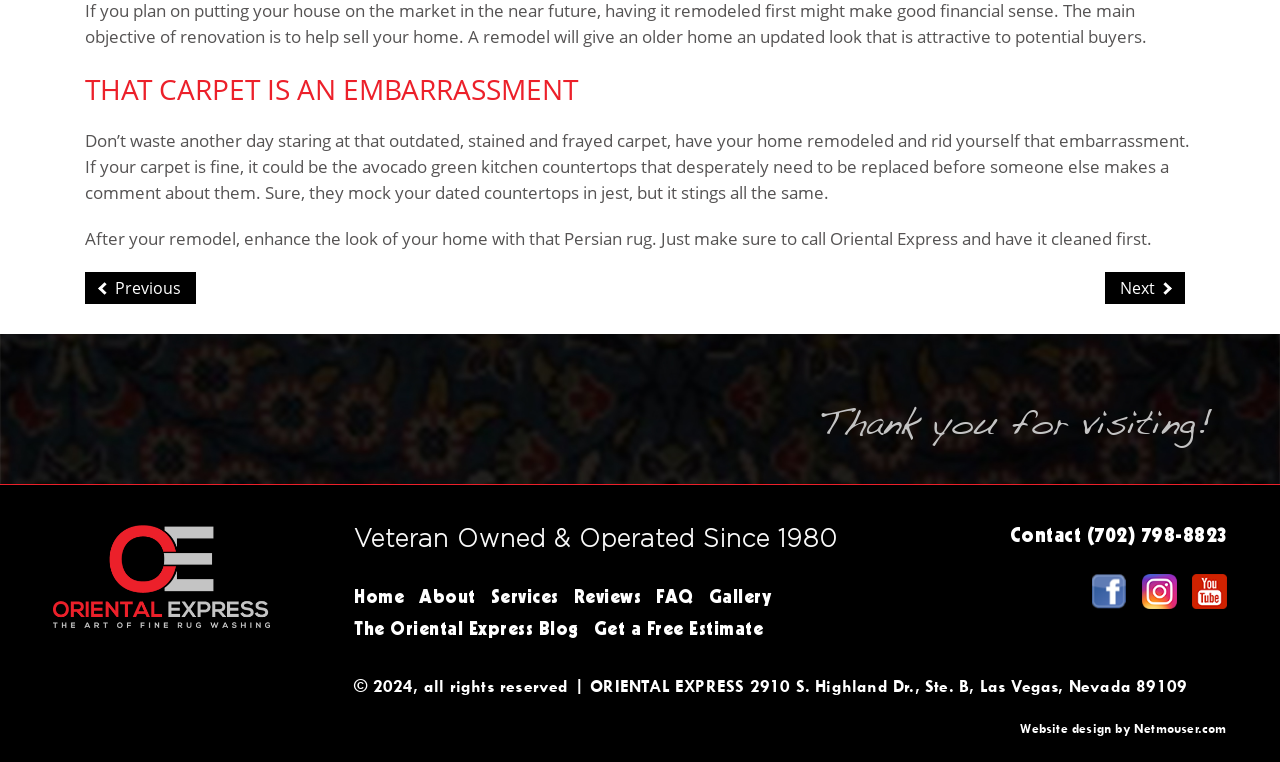Find the bounding box coordinates of the area that needs to be clicked in order to achieve the following instruction: "Click the 'Previous' button". The coordinates should be specified as four float numbers between 0 and 1, i.e., [left, top, right, bottom].

[0.078, 0.363, 0.141, 0.392]